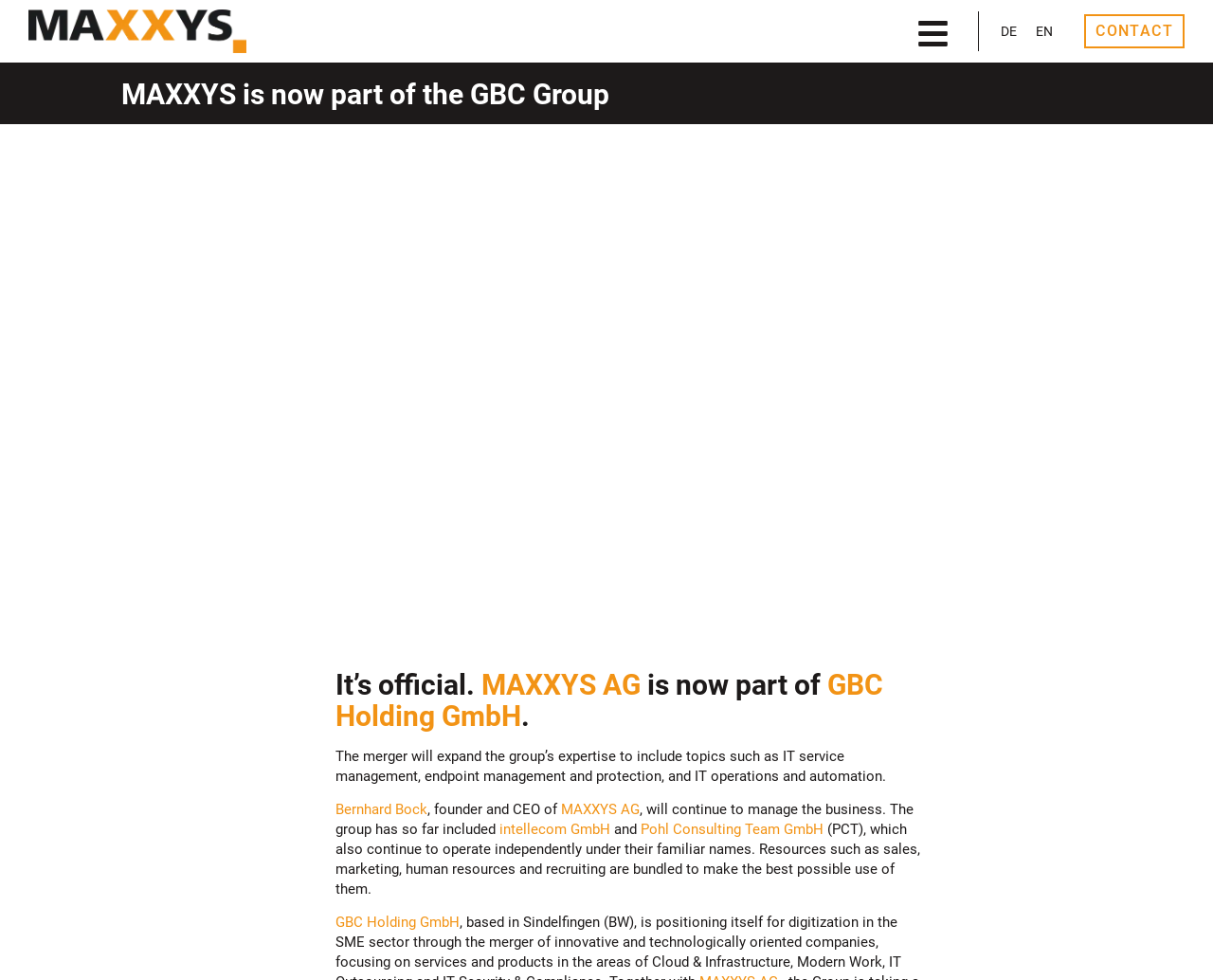Provide a one-word or short-phrase answer to the question:
What will be bundled to make the best possible use of them?

Resources such as sales, marketing, human resources and recruiting